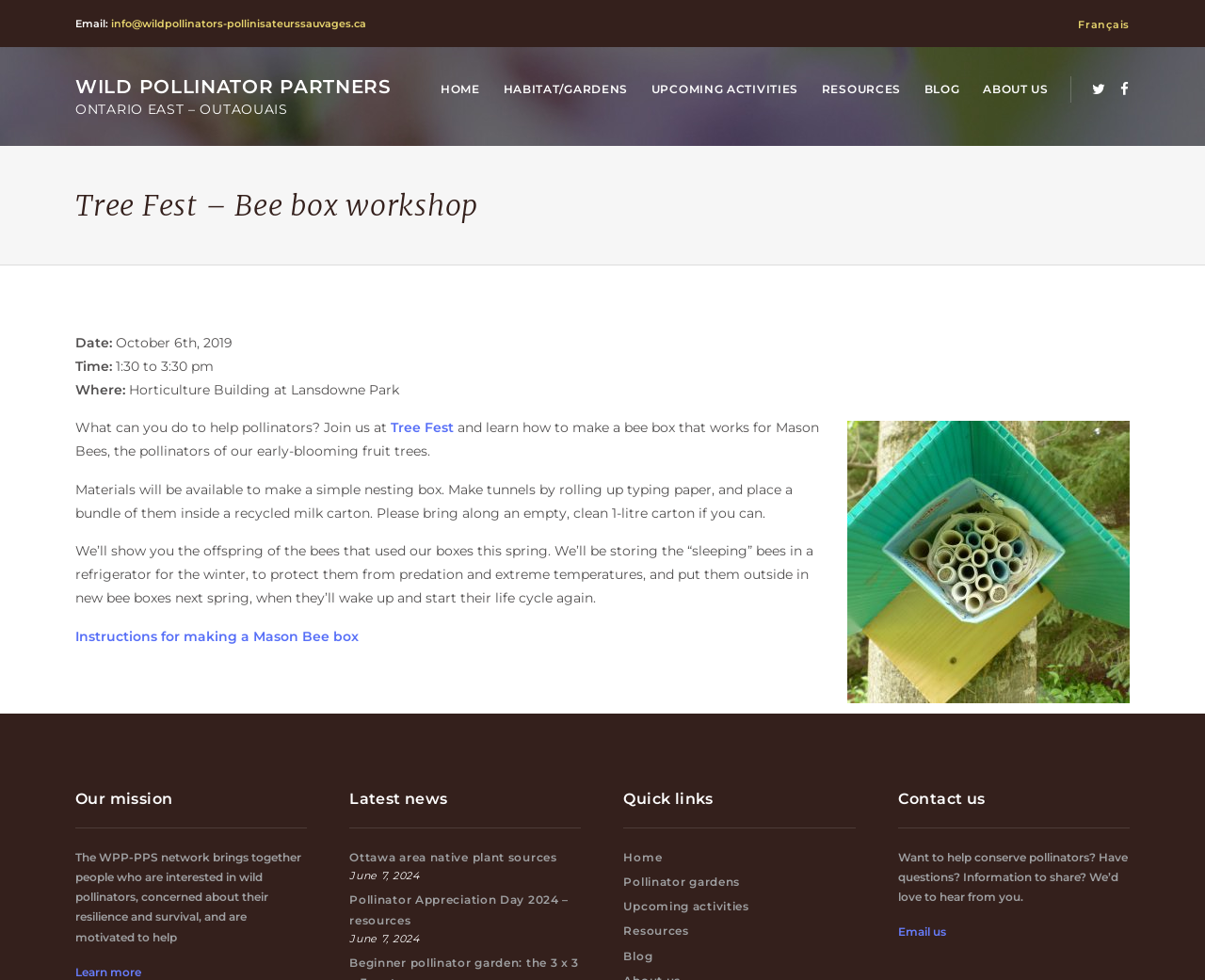Where is the Horticulture Building located?
Based on the visual, give a brief answer using one word or a short phrase.

Lansdowne Park